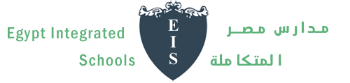Craft a detailed explanation of the image.

The image features the logo of "Egypt Integrated Schools" (EIS), prominently displayed in the center. The design incorporates a shield shape with elegant detailing at the top, underscoring a sense of tradition and prestige. Inside the shield, the initials "EIS" are bold and stylized, representing the school’s identity. Surrounding the emblem, the name "Egypt Integrated Schools" is presented in a modern font, complemented by its Arabic translation, "مدارس مصر المتكاملة," displayed beneath. This logo encapsulates the essence of the institution, highlighting its commitment to quality education in a visually striking format.